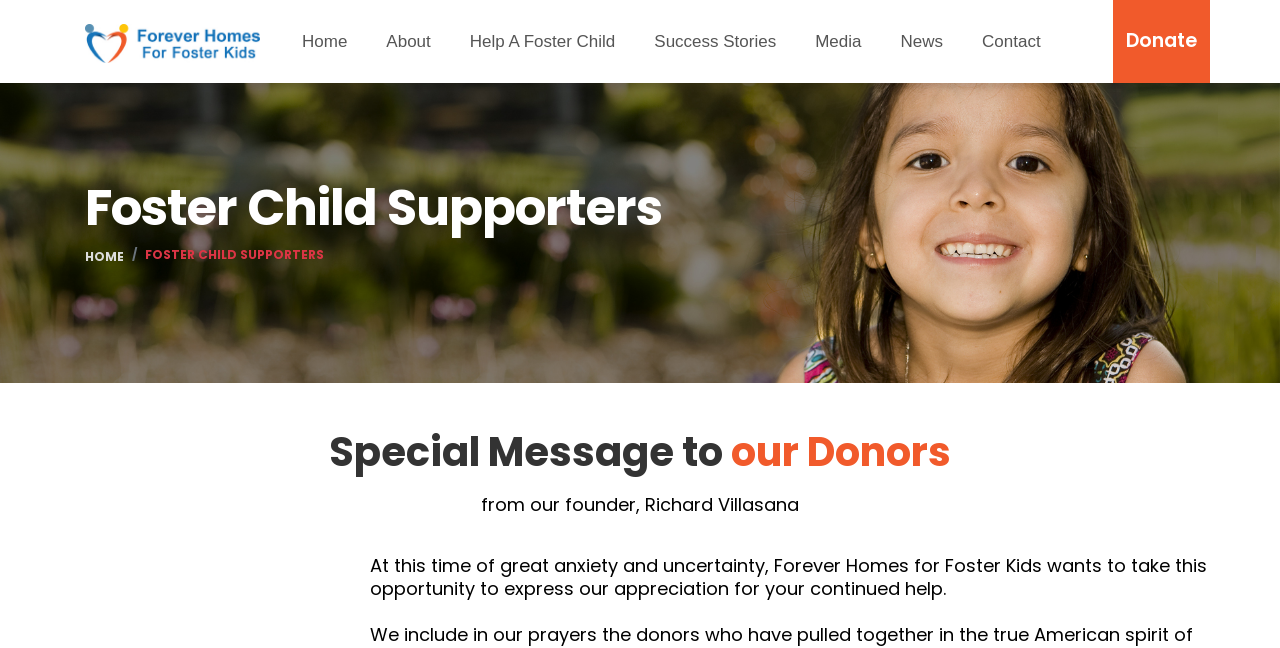Locate the bounding box coordinates of the area where you should click to accomplish the instruction: "Click the 'Brand' link".

[0.066, 0.042, 0.203, 0.081]